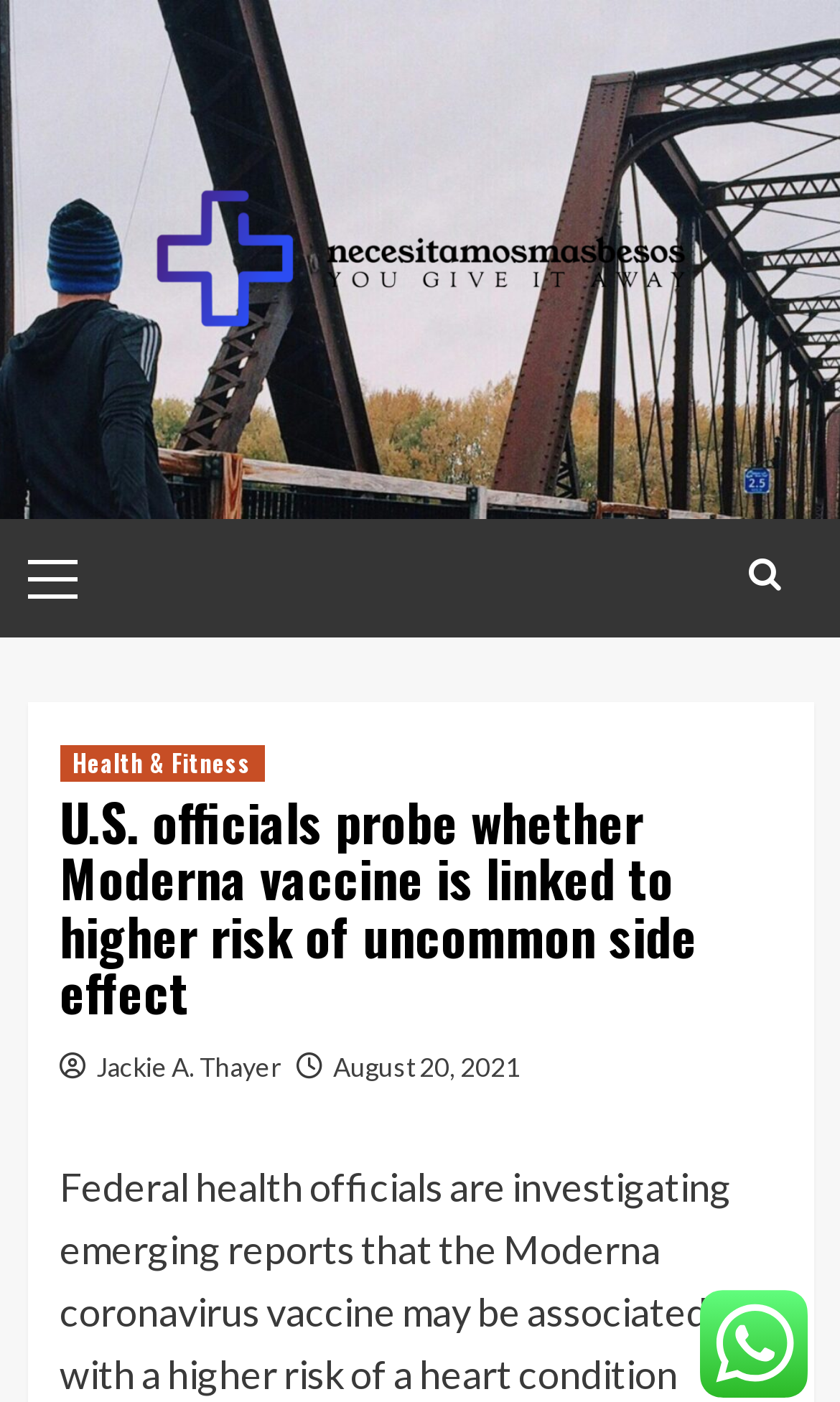What is the category of the article?
Examine the webpage screenshot and provide an in-depth answer to the question.

I determined the category of the article by looking at the link 'Health & Fitness' which is a sub-element of the header, indicating that the article belongs to this category.